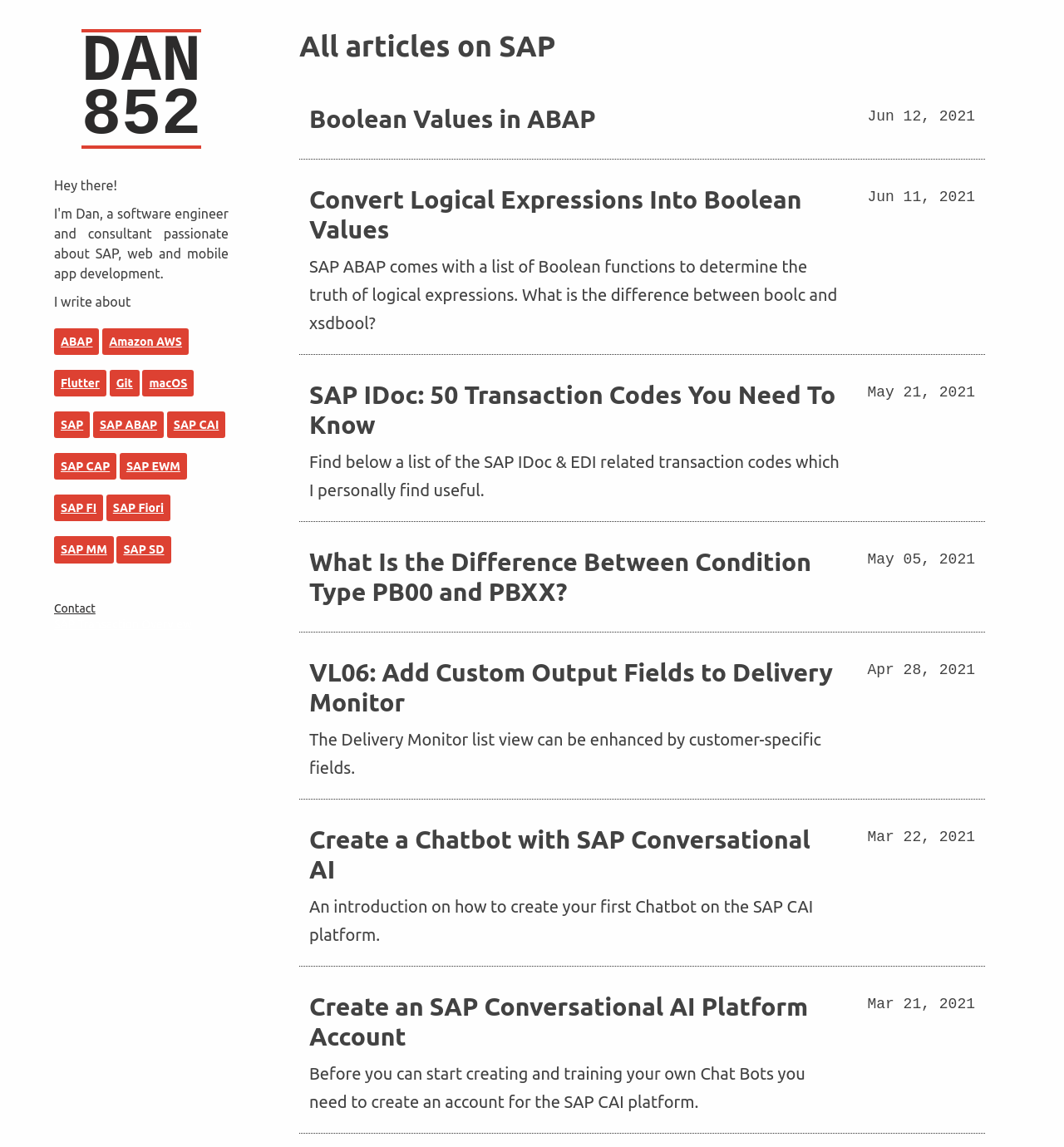What is the author's profession?
Please ensure your answer is as detailed and informative as possible.

The meta description mentions that the author, Dan, is a software engineer and consultant, which suggests that his profession is a software engineer.